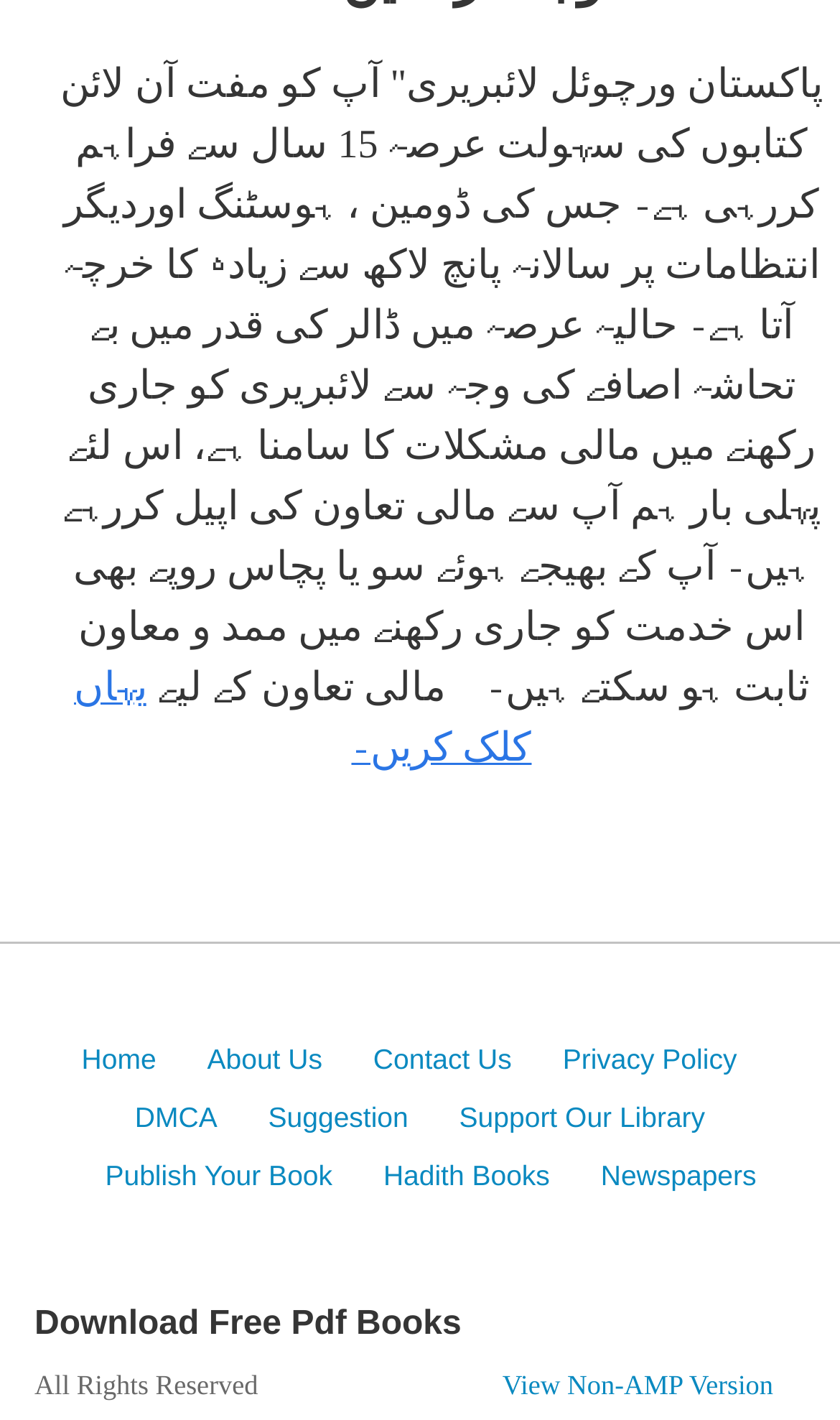Based on the provided description, "Publish Your Book", find the bounding box of the corresponding UI element in the screenshot.

[0.125, 0.817, 0.396, 0.84]